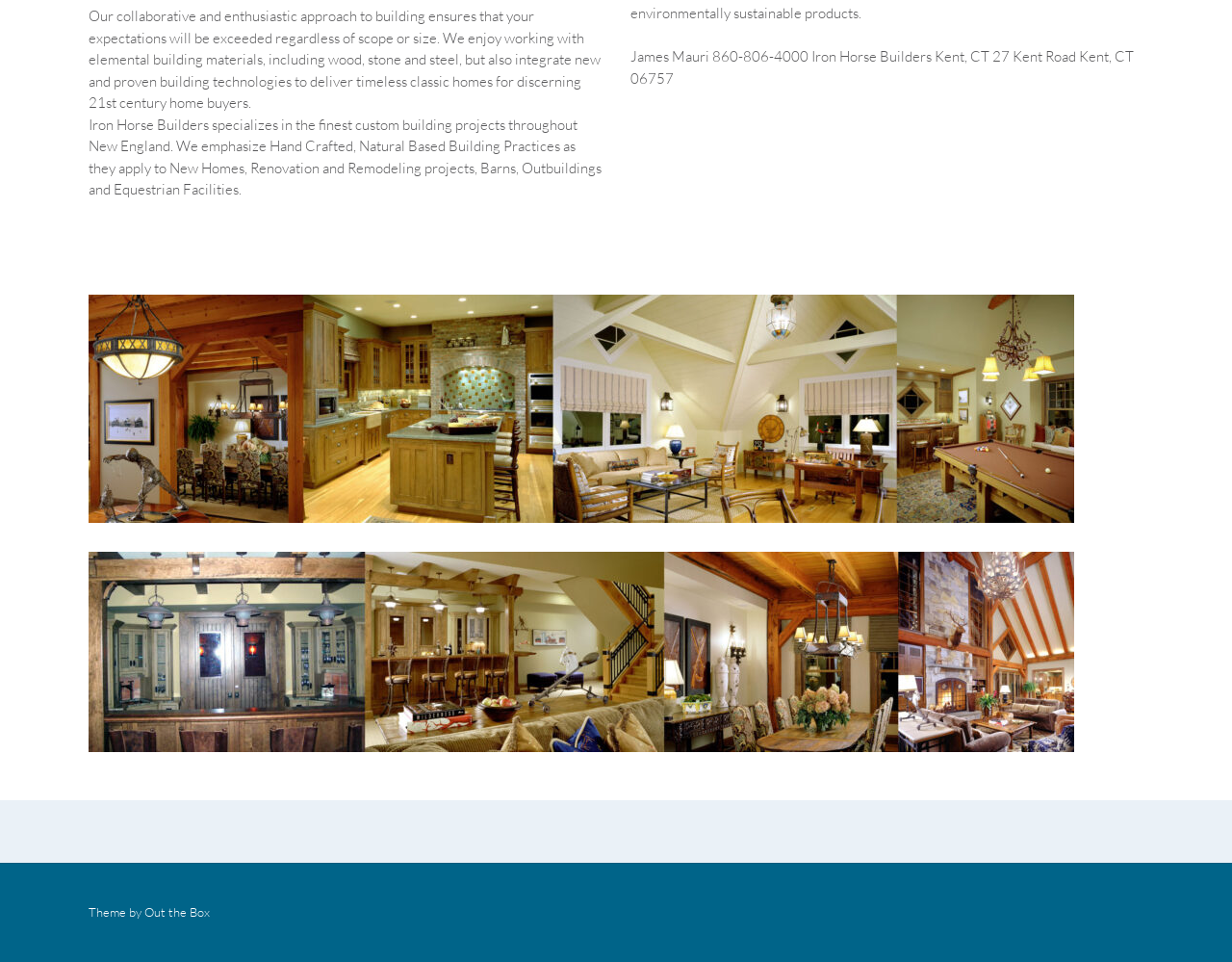Refer to the image and provide an in-depth answer to the question: 
What is the company's name?

The company's name is mentioned in the second paragraph of text, which states 'Iron Horse Builders specializes in the finest custom building projects throughout New England.'